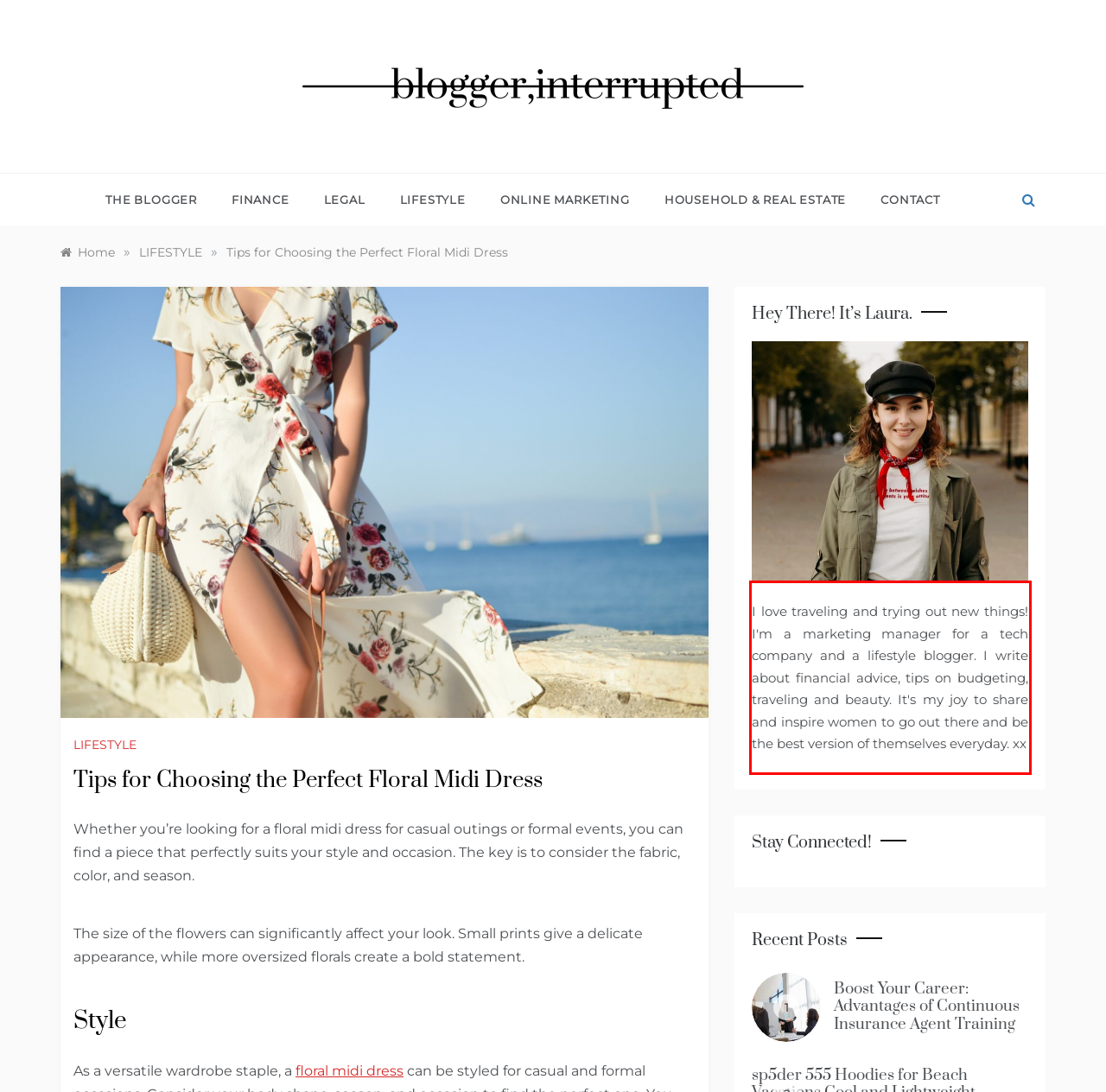Identify the text inside the red bounding box in the provided webpage screenshot and transcribe it.

I love traveling and trying out new things! I'm a marketing manager for a tech company and a lifestyle blogger. I write about financial advice, tips on budgeting, traveling and beauty. It's my joy to share and inspire women to go out there and be the best version of themselves everyday. xx